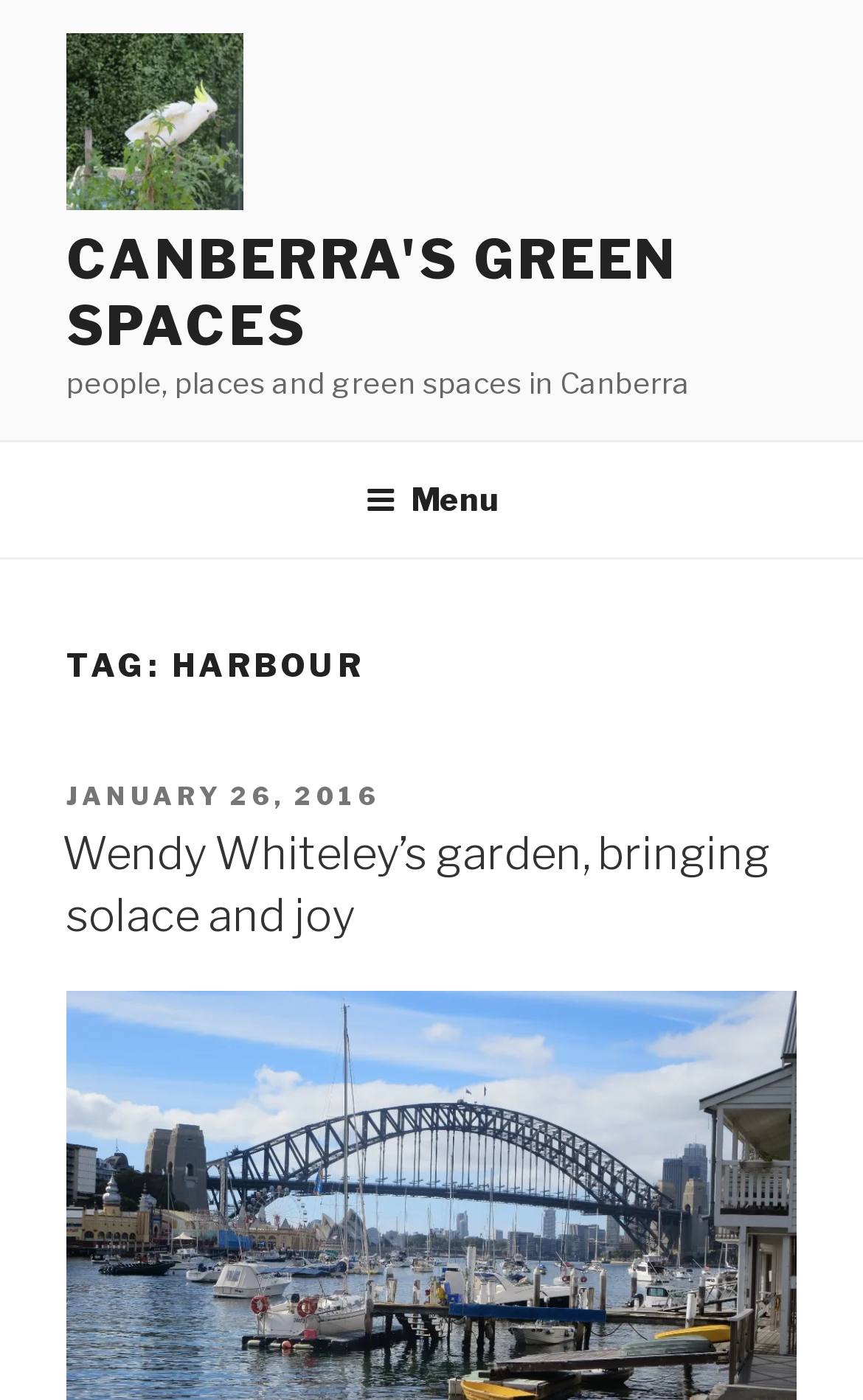From the screenshot, find the bounding box of the UI element matching this description: "Canberra's Green Spaces". Supply the bounding box coordinates in the form [left, top, right, bottom], each a float between 0 and 1.

[0.077, 0.163, 0.786, 0.256]